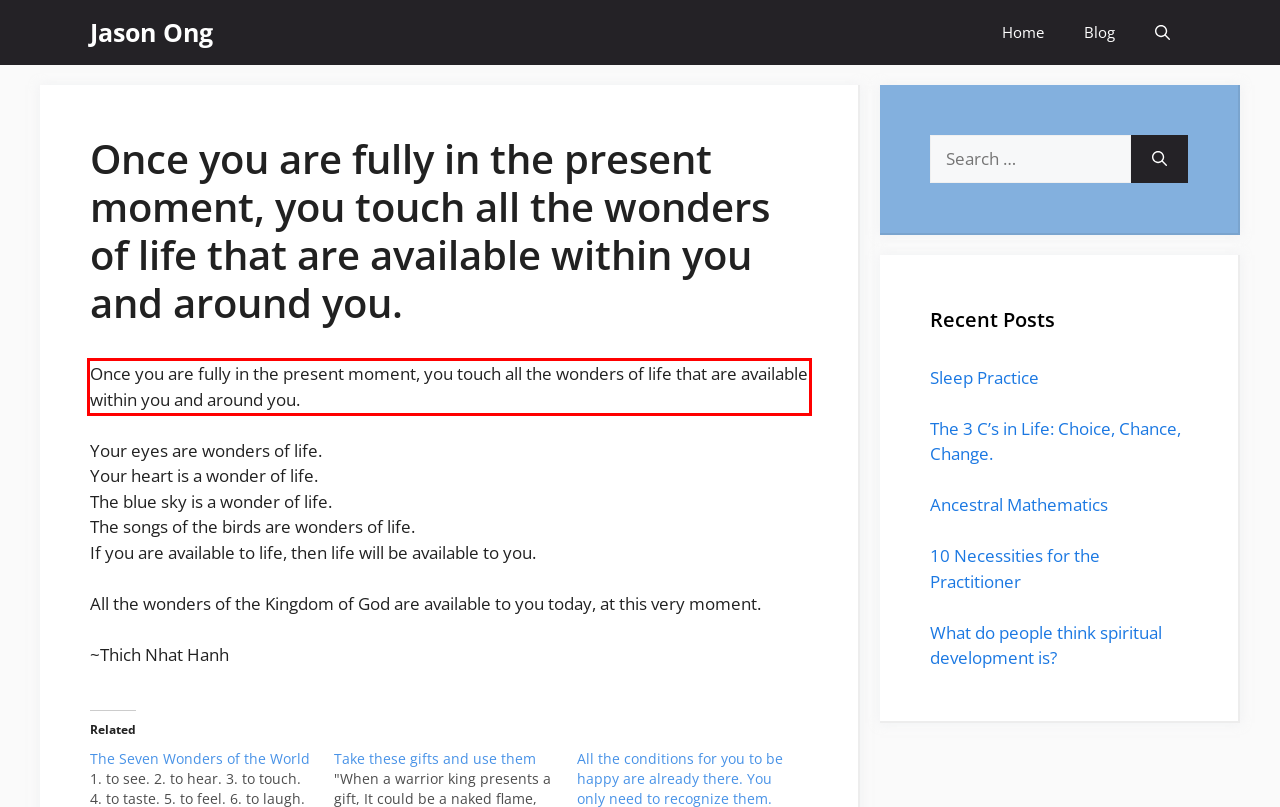You have a screenshot of a webpage, and there is a red bounding box around a UI element. Utilize OCR to extract the text within this red bounding box.

Once you are fully in the present moment, you touch all the wonders of life that are available within you and around you.